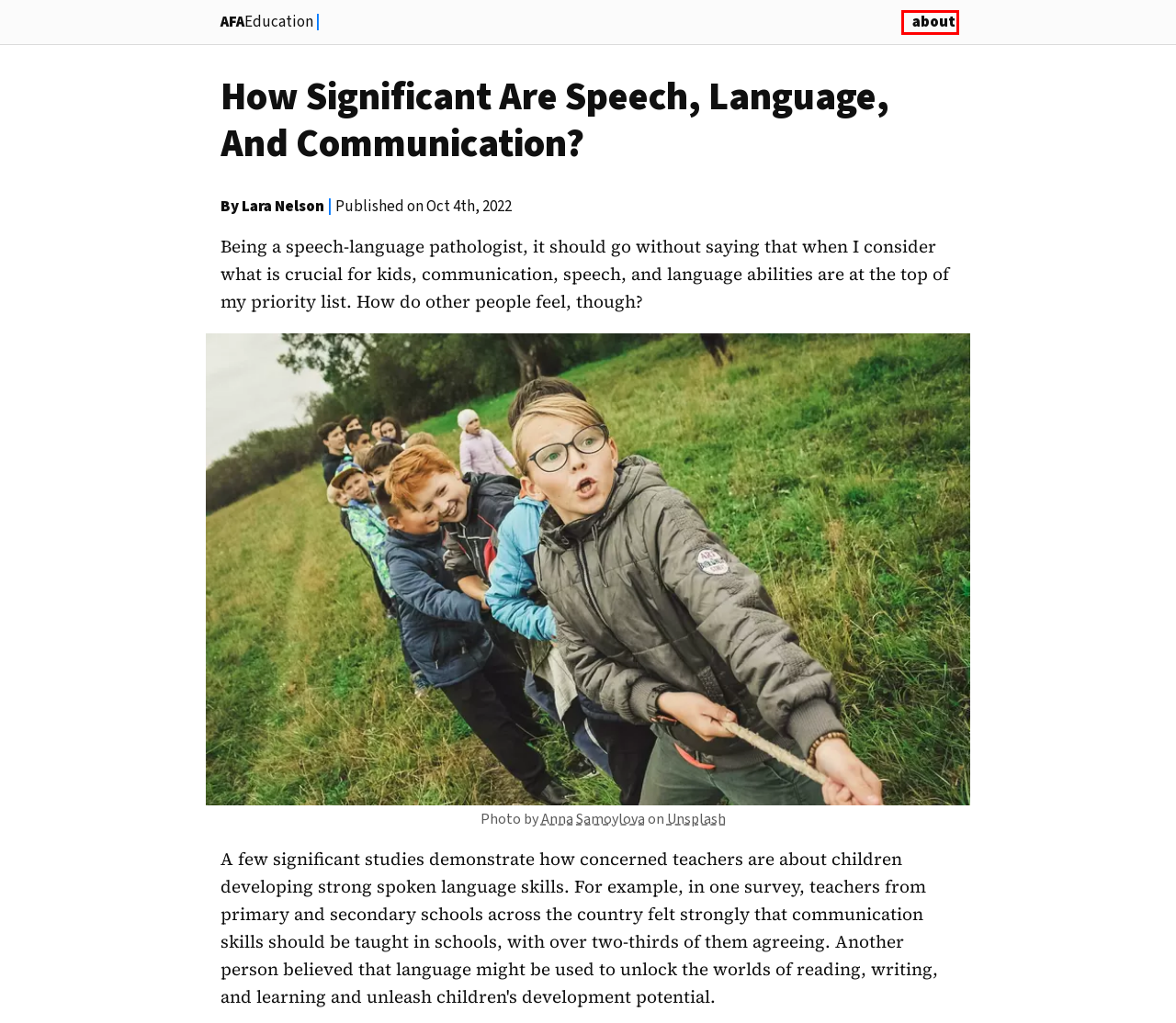Given a screenshot of a webpage featuring a red bounding box, identify the best matching webpage description for the new page after the element within the red box is clicked. Here are the options:
A. Home | RCSLT
B. "What Do I Want in Life?": How to Find Your Path Forward | AFA Education Blog
C. Anna Samoylova (@hagalnaud) | Unsplash Photo Community
D. How to Become an Analytical Decision Maker in Business | AFA Education Blog
E. Home | AFA Education Blog
F. ADHD Awareness Month: Learn All About It Here | AFA Education Blog
G. About | AFA Education Blog
H. Skills That May Help People Retrain to Work in the Gaming Industry | AFA Education Blog

G